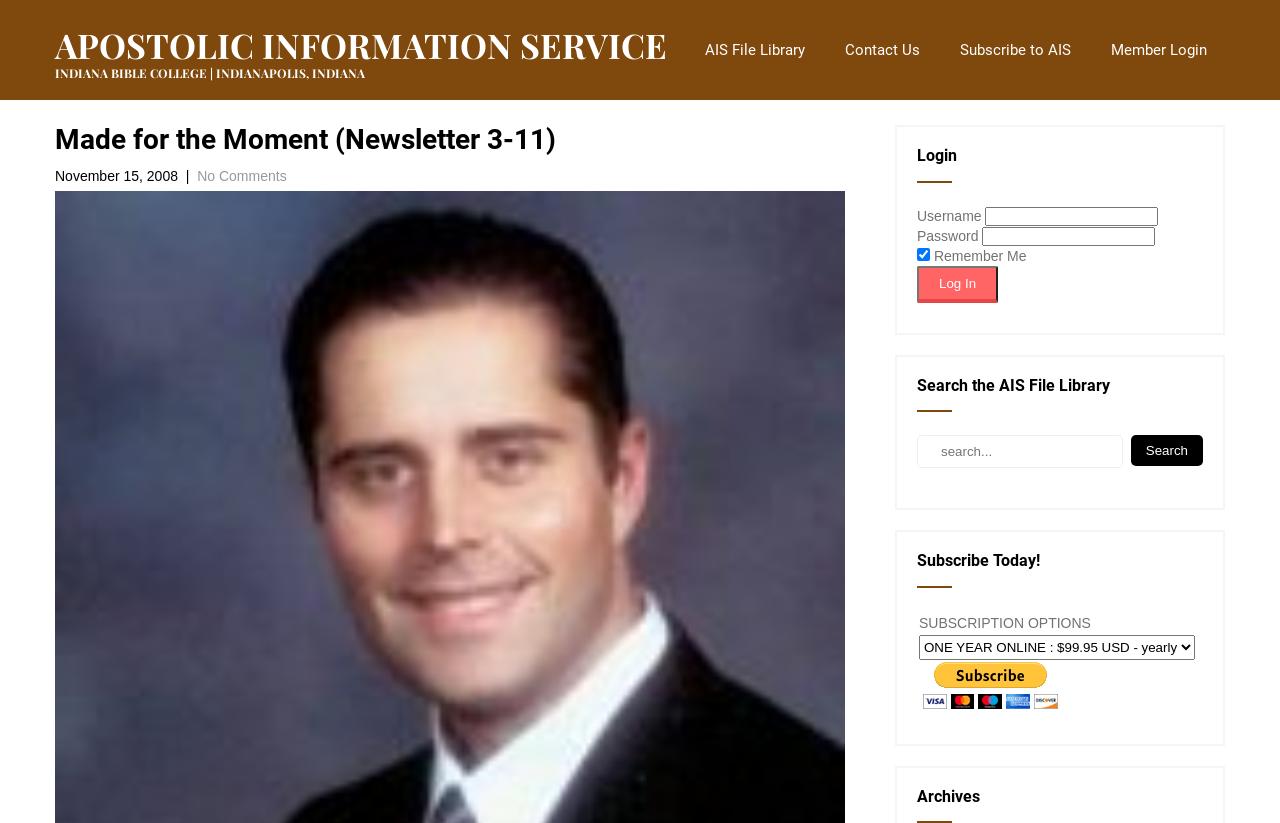Pinpoint the bounding box coordinates of the clickable element to carry out the following instruction: "Search the AIS File Library."

[0.716, 0.529, 0.877, 0.569]